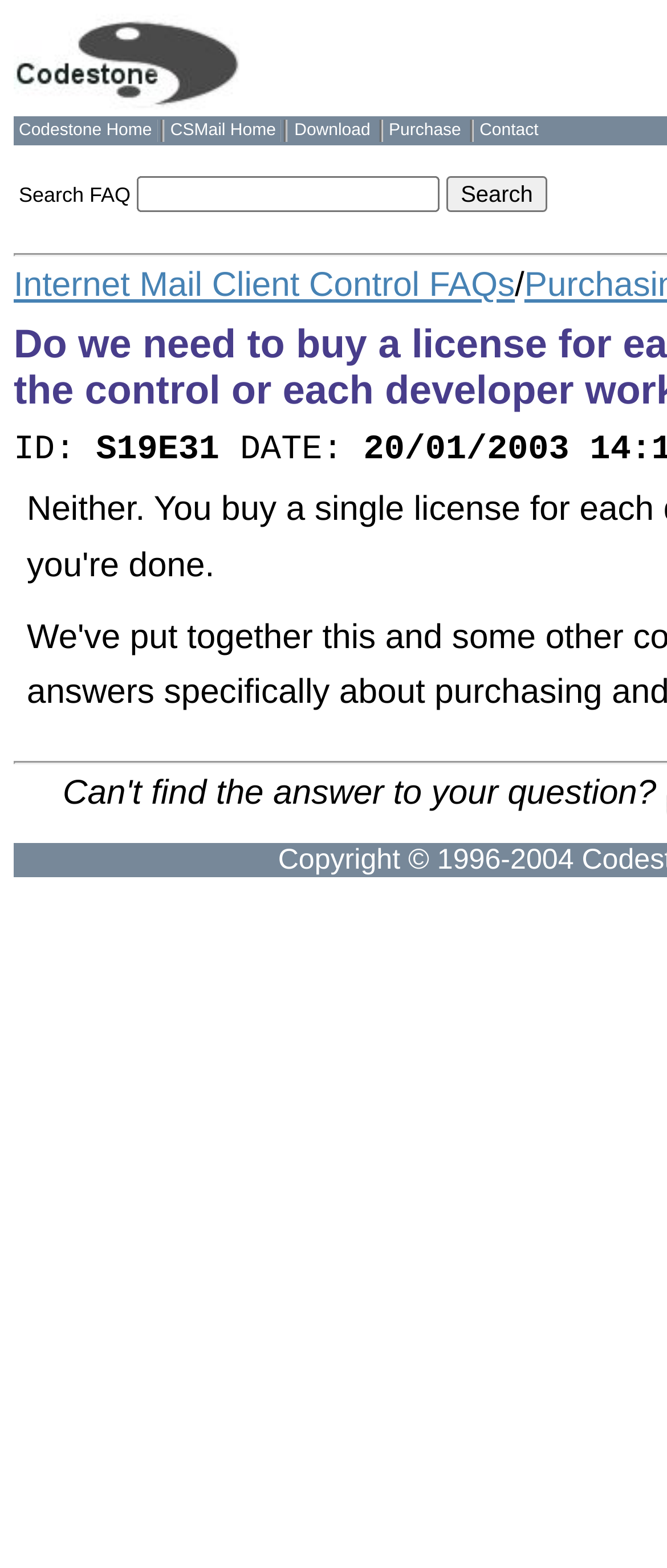Extract the heading text from the webpage.

Do we need to buy a license for each developer using the control or each developer working on the project?